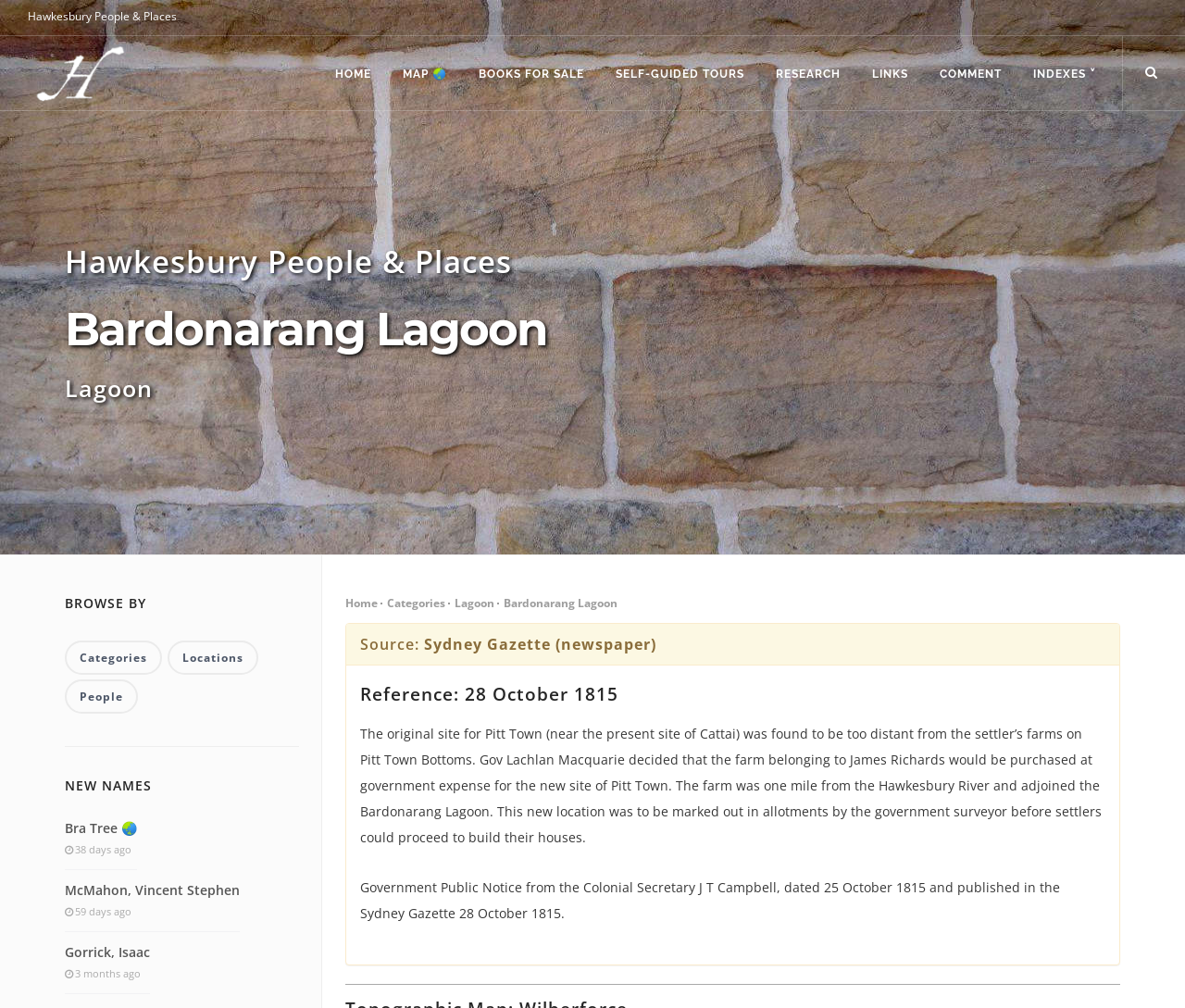Provide a thorough description of the webpage you see.

The webpage is about Hawkesbury People & Places, with a focus on Bardonarang Lagoon. At the top left, there is a logo of Hawkesbury People & Places, accompanied by a search bar. On the top right, there is a navigation menu with links to HOME, MAP, BOOKS FOR SALE, SELF-GUIDED TOURS, RESEARCH, LINKS, COMMENT, and INDEXES.

Below the navigation menu, there are three headings: Hawkesbury People & Places, Bardonarang Lagoon, and Lagoon. Underneath these headings, there are links to Home, Categories, Lagoon, and Bardonarang Lagoon.

The main content of the webpage is divided into two sections. The first section has a heading "Source: Sydney Gazette (newspaper)" and a subheading "Reference: 28 October 1815". Below this, there is a paragraph of text describing the original site for Pitt Town and how it was found to be too distant from the settler's farms. There is also a link to Sydney Gazette (newspaper).

The second section has a heading "Government Public Notice" and a paragraph of text describing a government public notice from the Colonial Secretary J T Campbell, dated 25 October 1815 and published in the Sydney Gazette 28 October 1815.

On the right side of the webpage, there are two sections. The first section has a heading "BROWSE BY" with links to Categories, Locations, and People. The second section has a heading "NEW NAMES" with links to Bra Tree, McMahon, Vincent Stephen, and Gorrick, Isaac, along with the dates when they were added.

At the bottom of the webpage, there is a horizontal separator line.